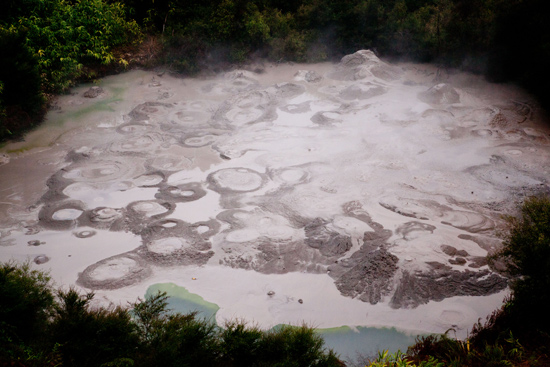Please answer the following question using a single word or phrase: 
What is rising from the mud?

Mist